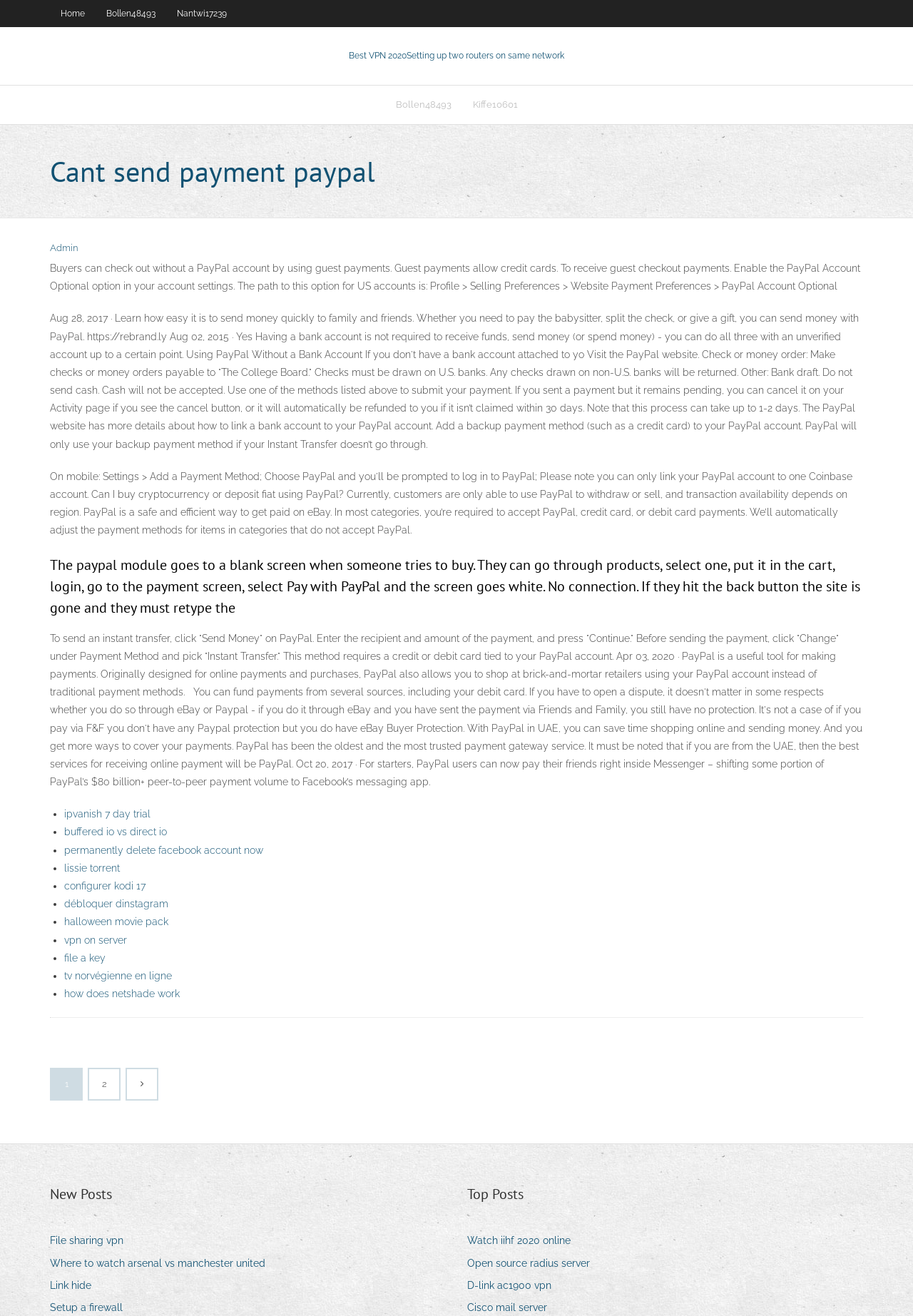Determine the bounding box coordinates for the clickable element required to fulfill the instruction: "Click on the 'ipvanish 7 day trial' link". Provide the coordinates as four float numbers between 0 and 1, i.e., [left, top, right, bottom].

[0.07, 0.614, 0.165, 0.623]